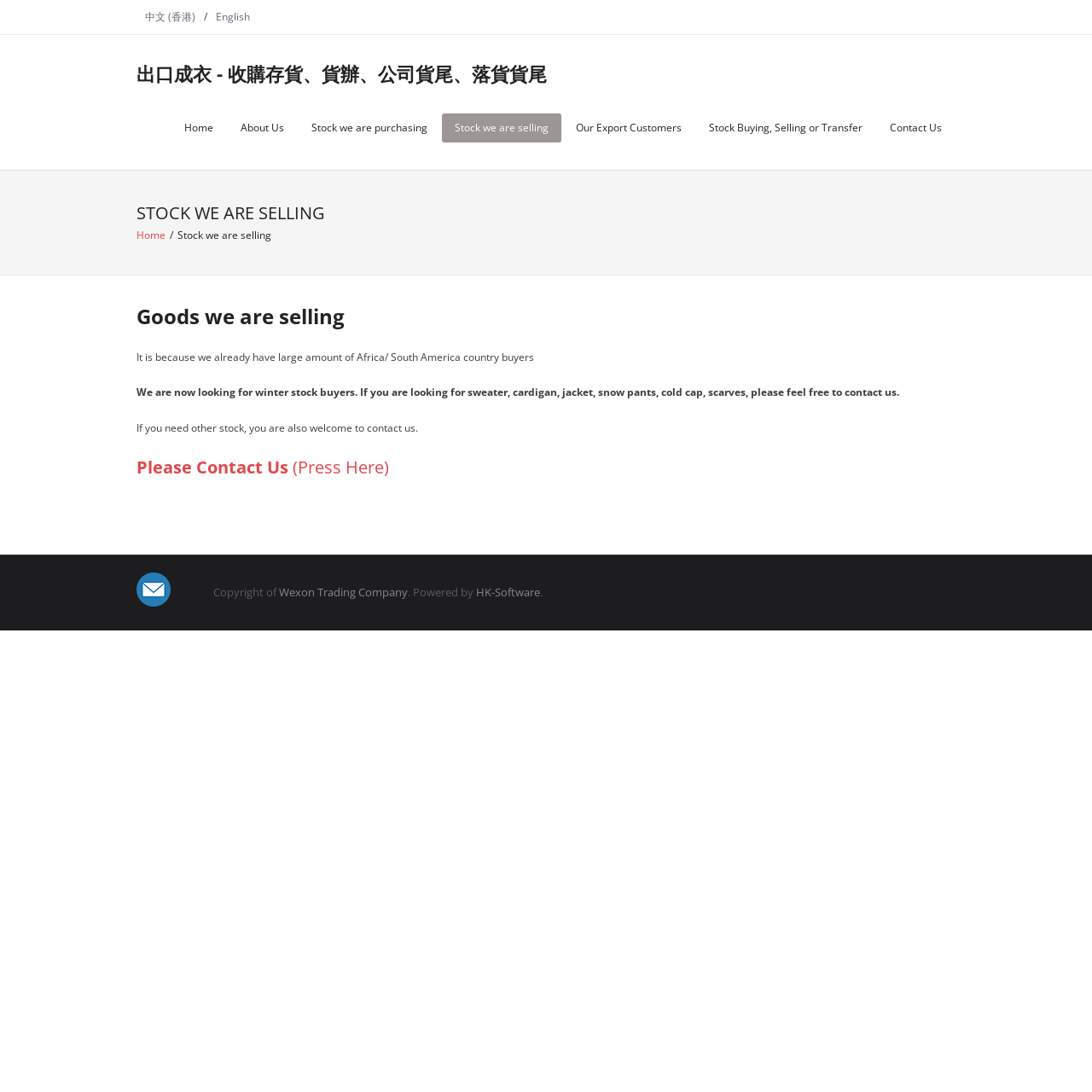For the element described, predict the bounding box coordinates as (top-left x, top-left y, bottom-right x, bottom-right y). All values should be between 0 and 1. Element description: 中文 (香港)

[0.125, 0.0, 0.187, 0.031]